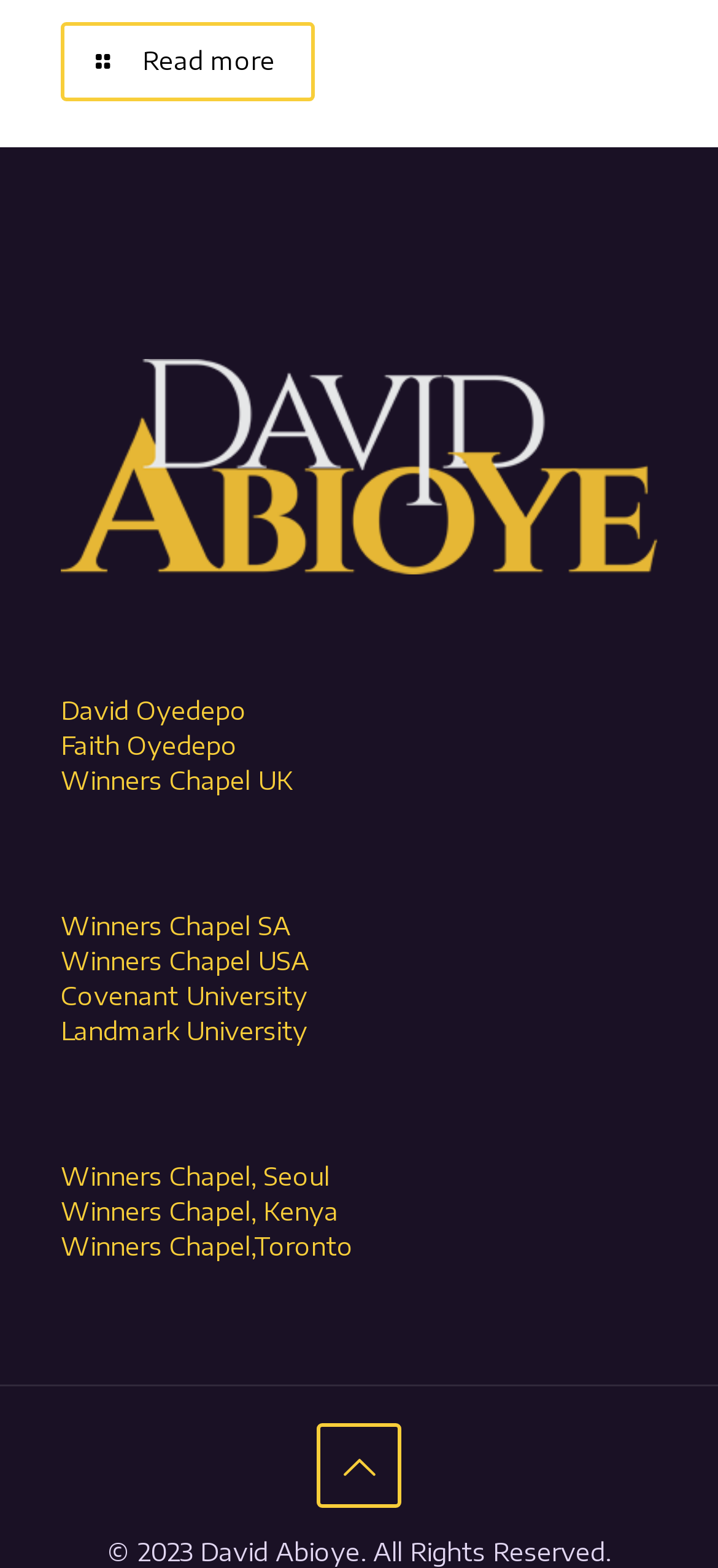Please reply with a single word or brief phrase to the question: 
What is the purpose of the ' Read more' link?

To read more about a topic